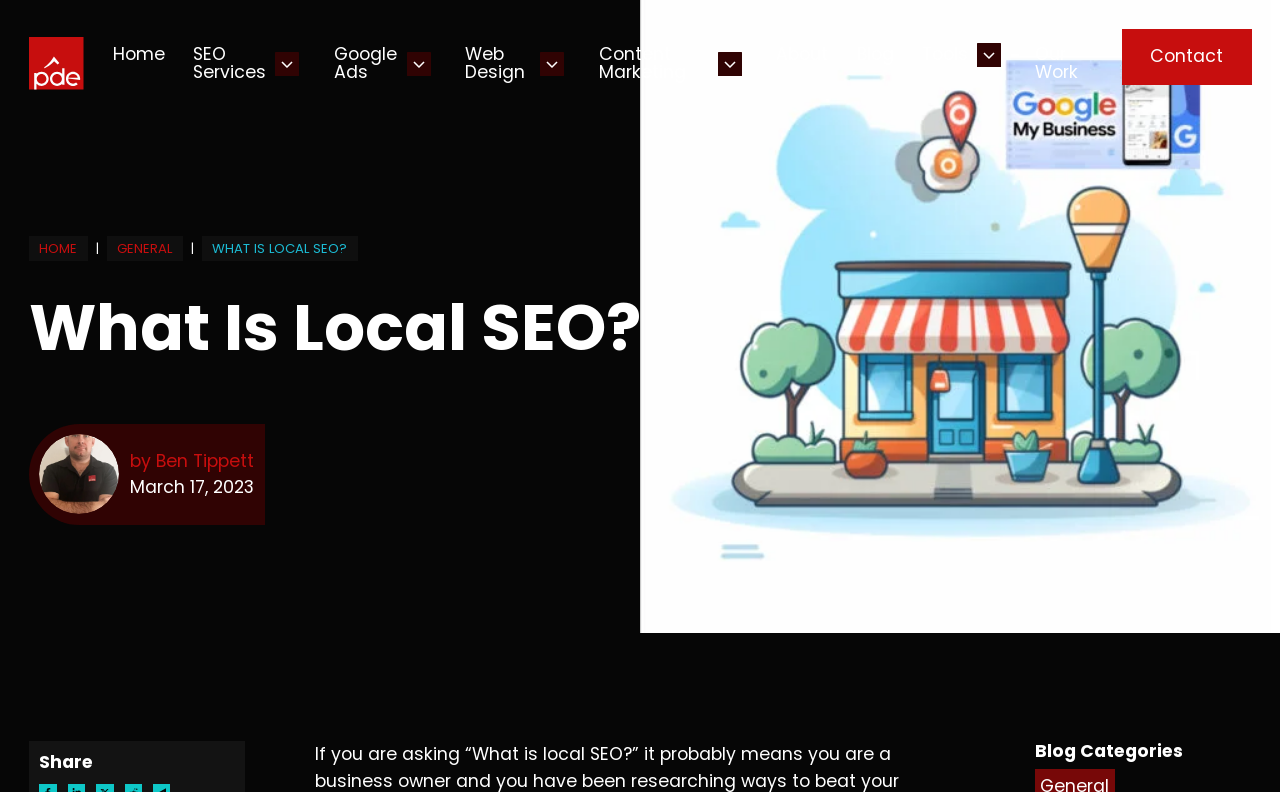Determine the bounding box coordinates for the region that must be clicked to execute the following instruction: "Click the PDE SEO and Digital Marketing logo".

[0.022, 0.047, 0.066, 0.114]